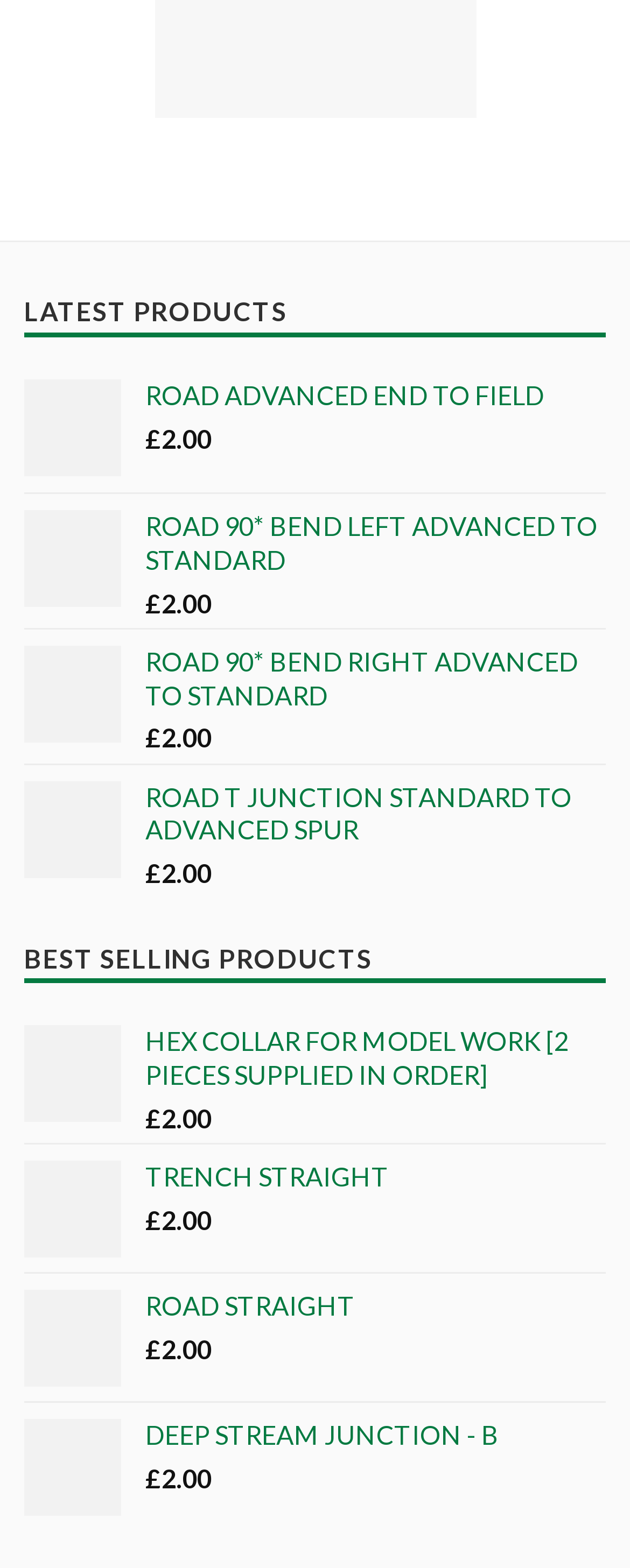Determine the bounding box coordinates of the section to be clicked to follow the instruction: "check price of ROAD T JUNCTION STANDARD TO ADVANCED SPUR". The coordinates should be given as four float numbers between 0 and 1, formatted as [left, top, right, bottom].

[0.231, 0.498, 0.962, 0.541]